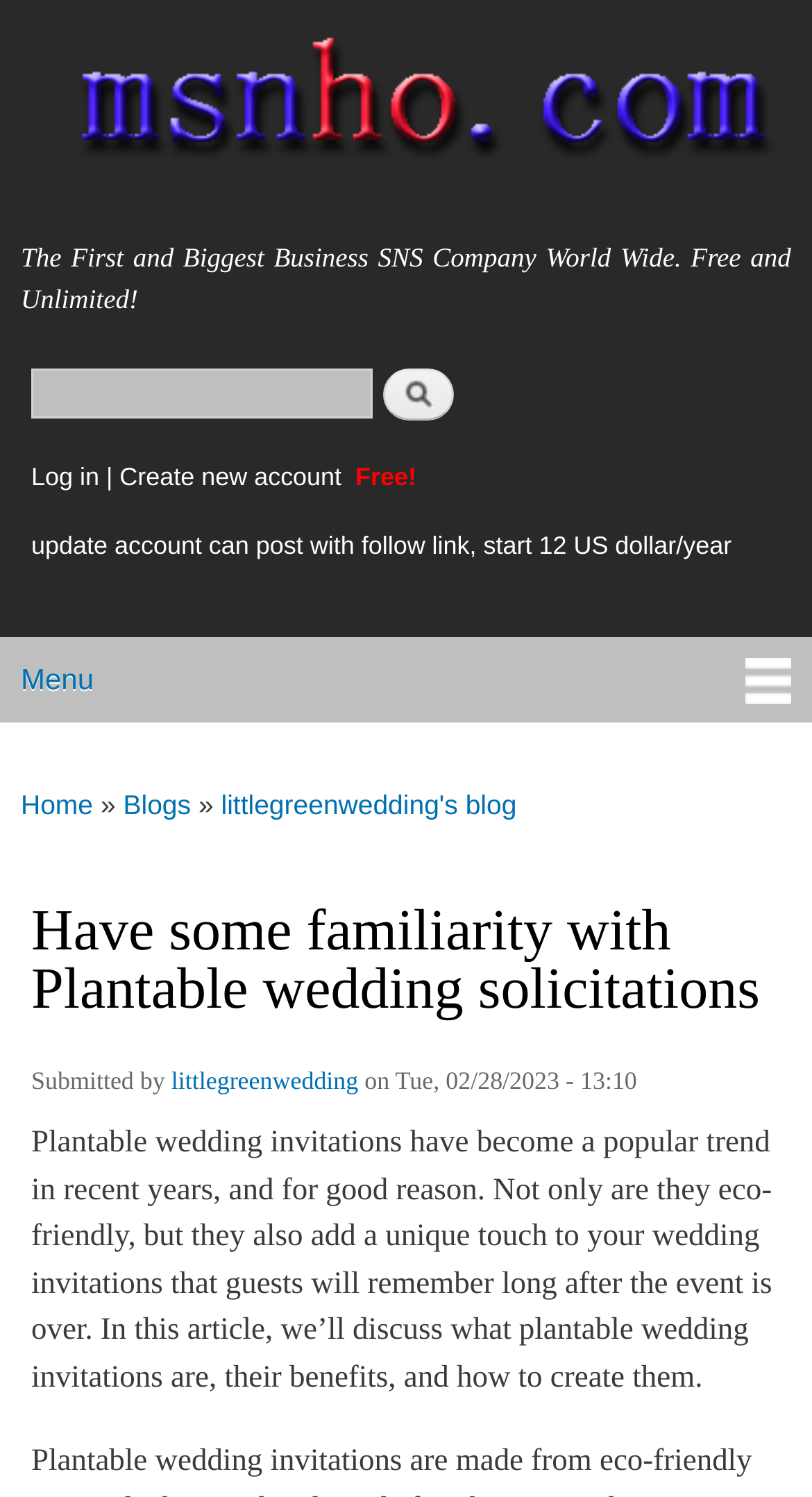Find the bounding box coordinates of the clickable area required to complete the following action: "Go to the home page".

[0.0, 0.0, 1.0, 0.142]